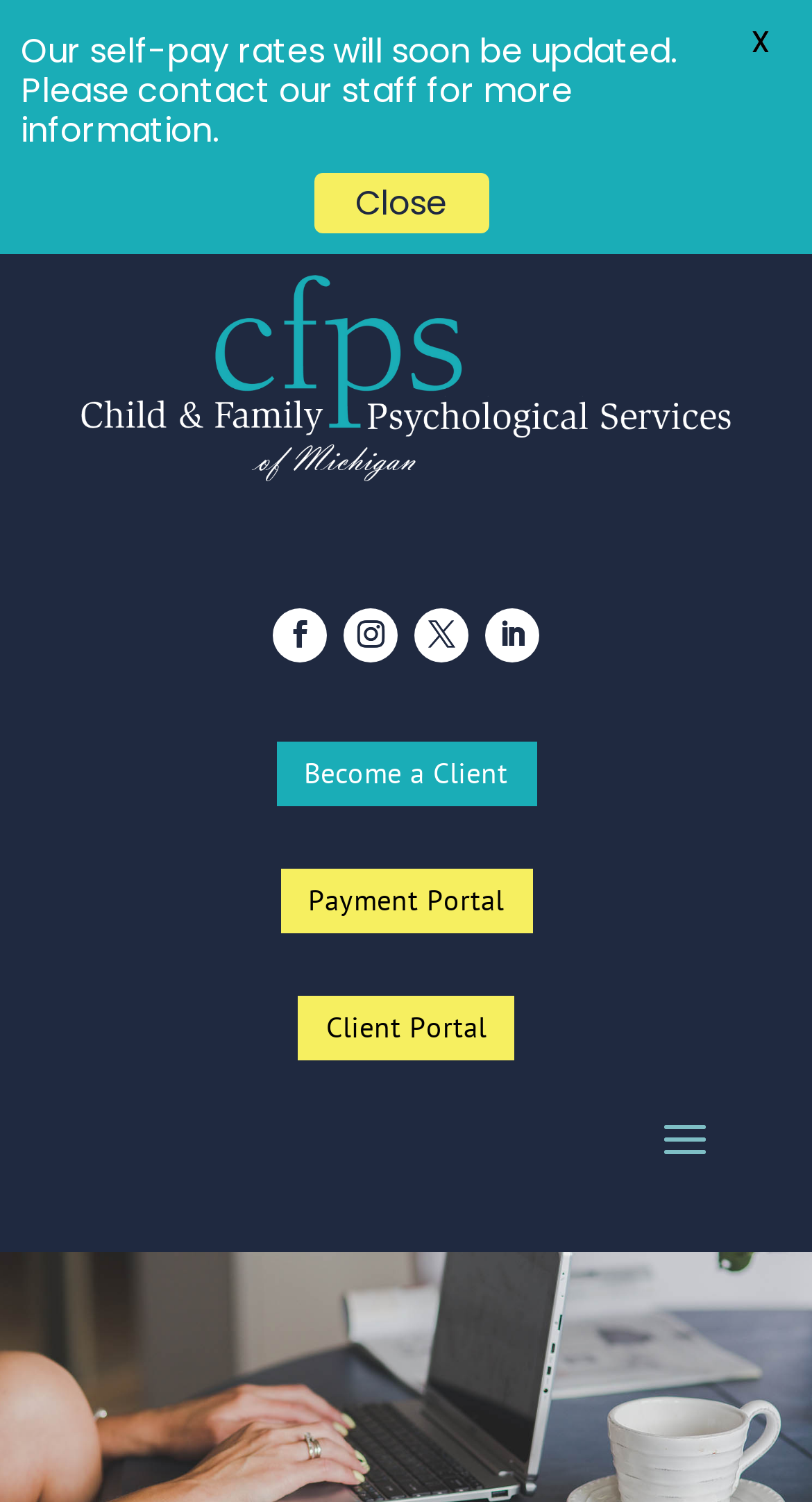Identify the bounding box coordinates of the specific part of the webpage to click to complete this instruction: "Close the notification".

[0.386, 0.115, 0.601, 0.155]